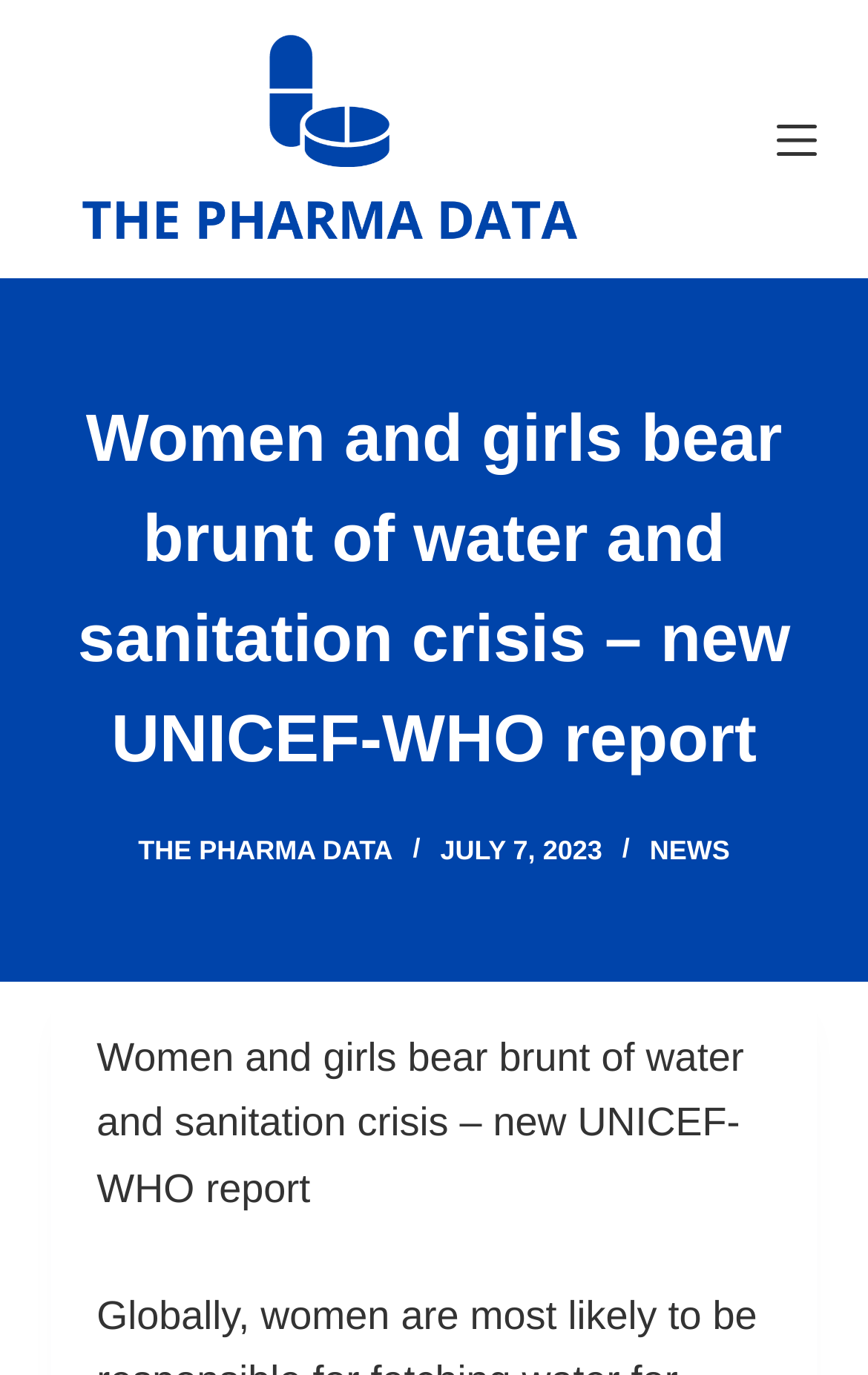Use the details in the image to answer the question thoroughly: 
What is the name of the website?

The question asks for the name of the website. By examining the link 'The Pharma Data' on the webpage, we can infer that the name of the website is 'The Pharma Data'.